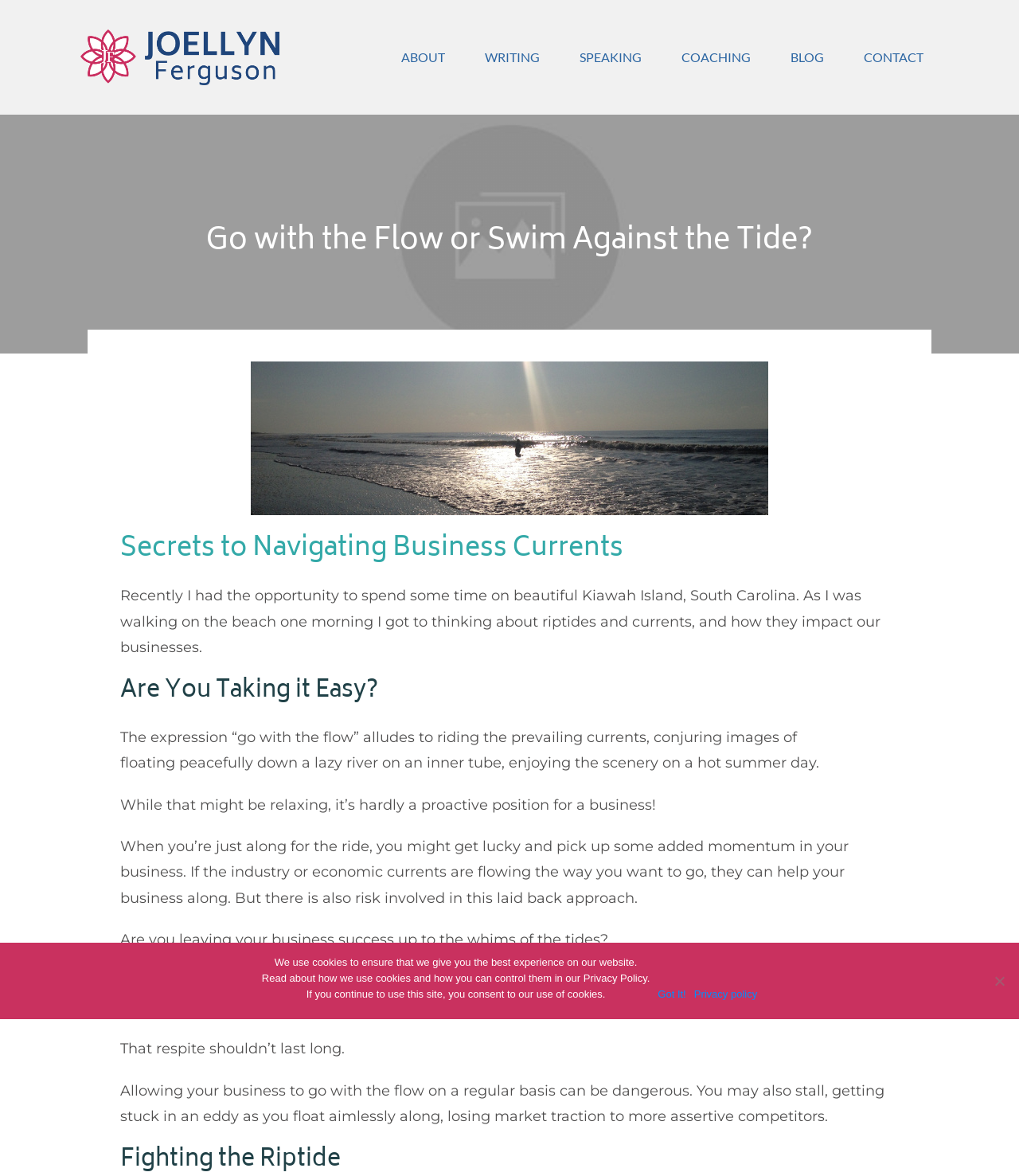Please provide a brief answer to the question using only one word or phrase: 
Where did the author recently visit?

Kiawah Island